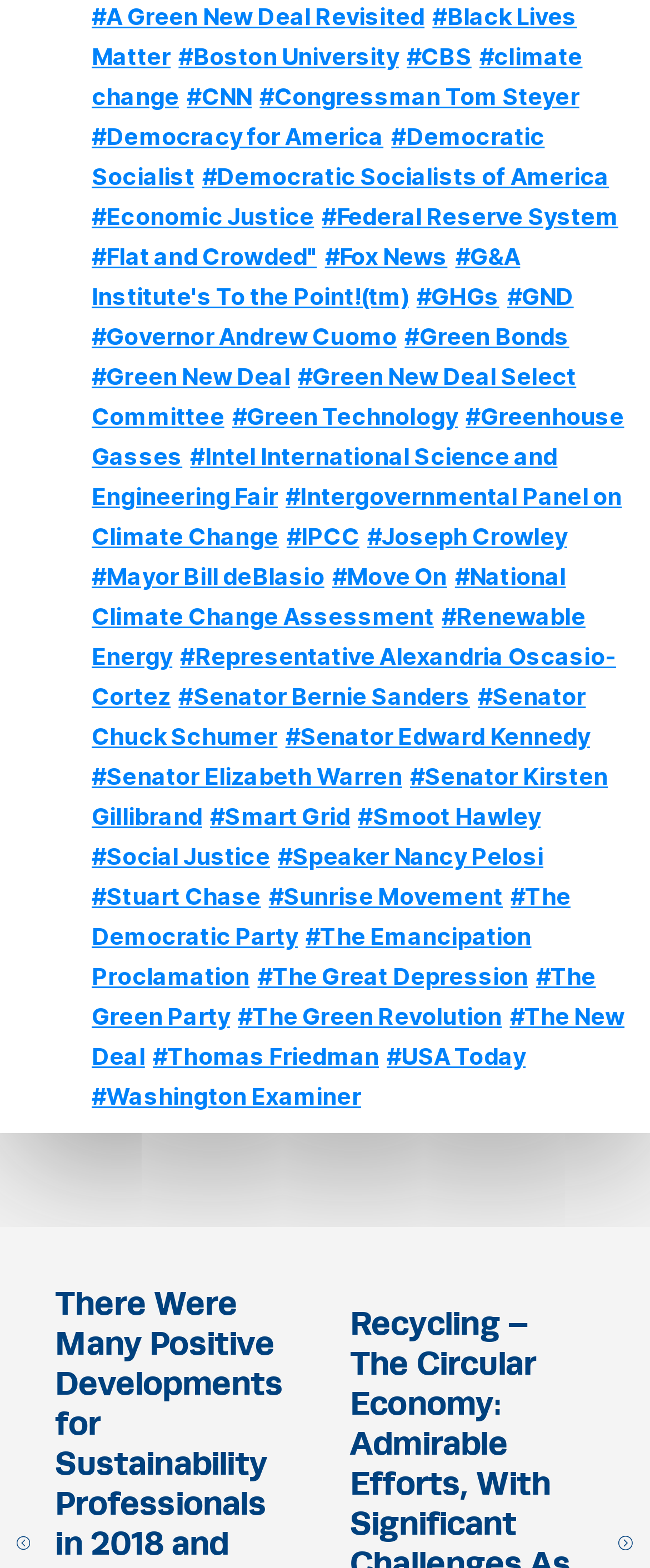What is the longest link on the webpage?
Answer the question with just one word or phrase using the image.

The Emancipation Proclamation